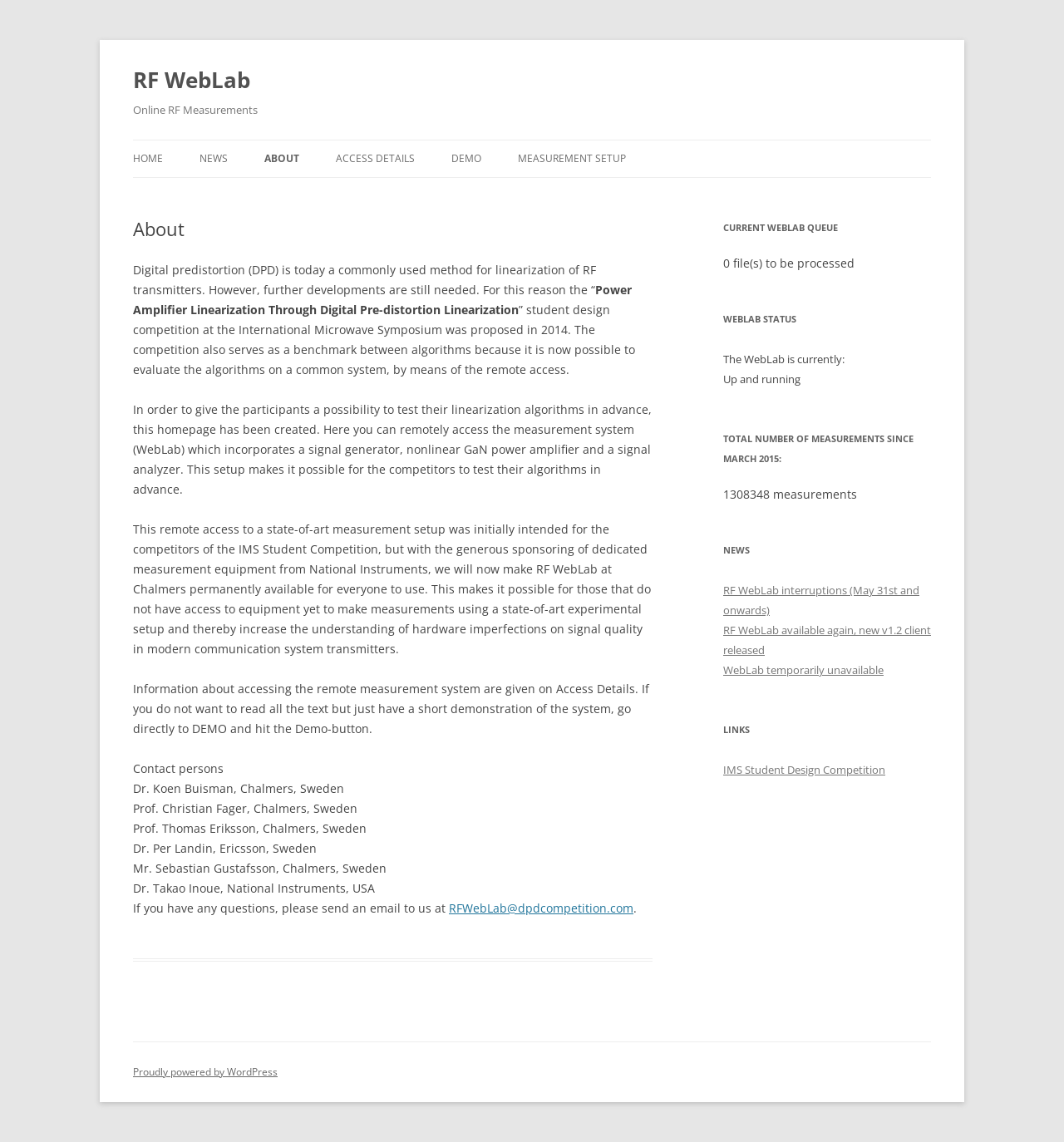Could you provide the bounding box coordinates for the portion of the screen to click to complete this instruction: "Click the HOME link"?

[0.125, 0.123, 0.153, 0.155]